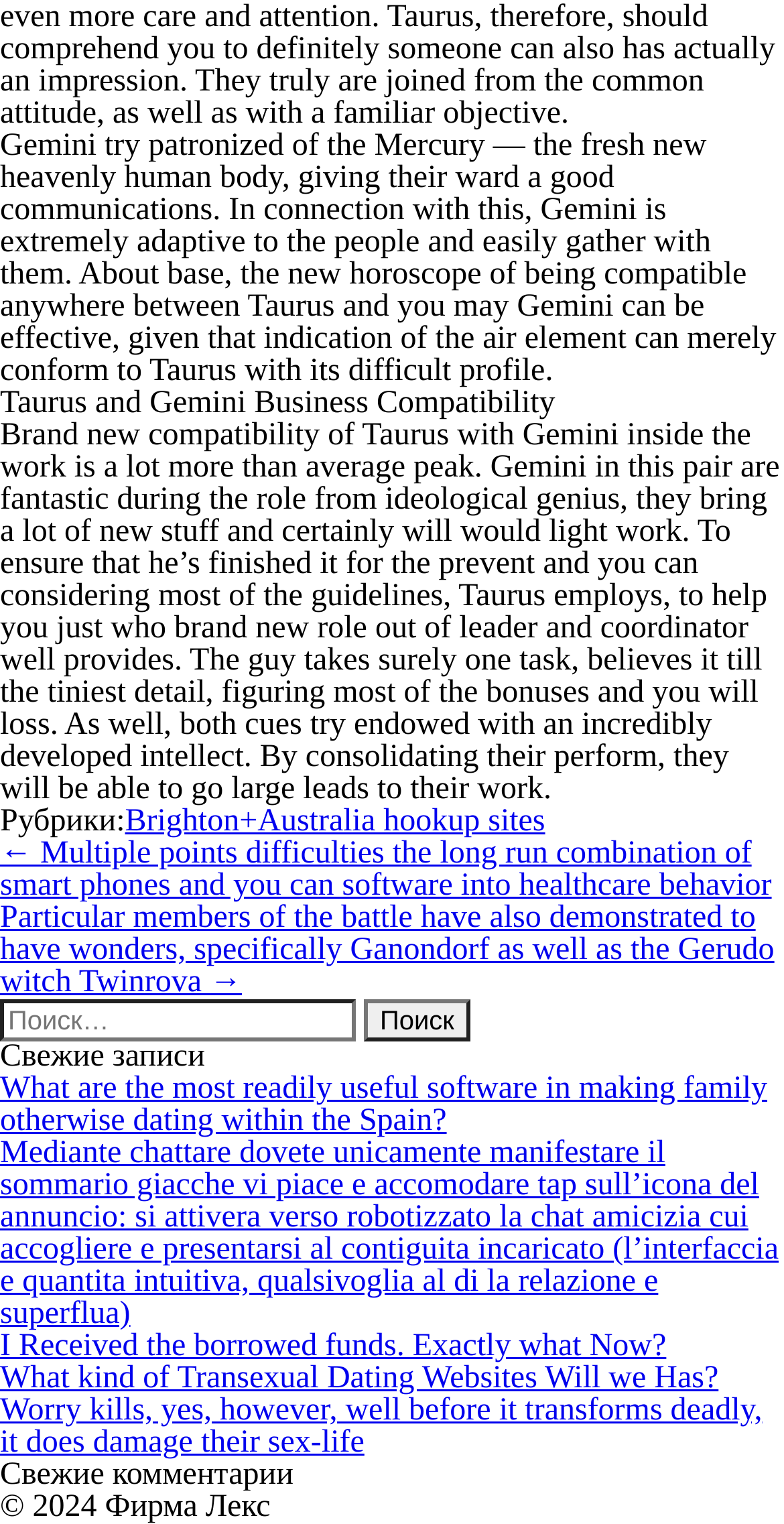Pinpoint the bounding box coordinates of the clickable element needed to complete the instruction: "Go to the Brighton+Australia hookup sites". The coordinates should be provided as four float numbers between 0 and 1: [left, top, right, bottom].

[0.159, 0.528, 0.695, 0.55]